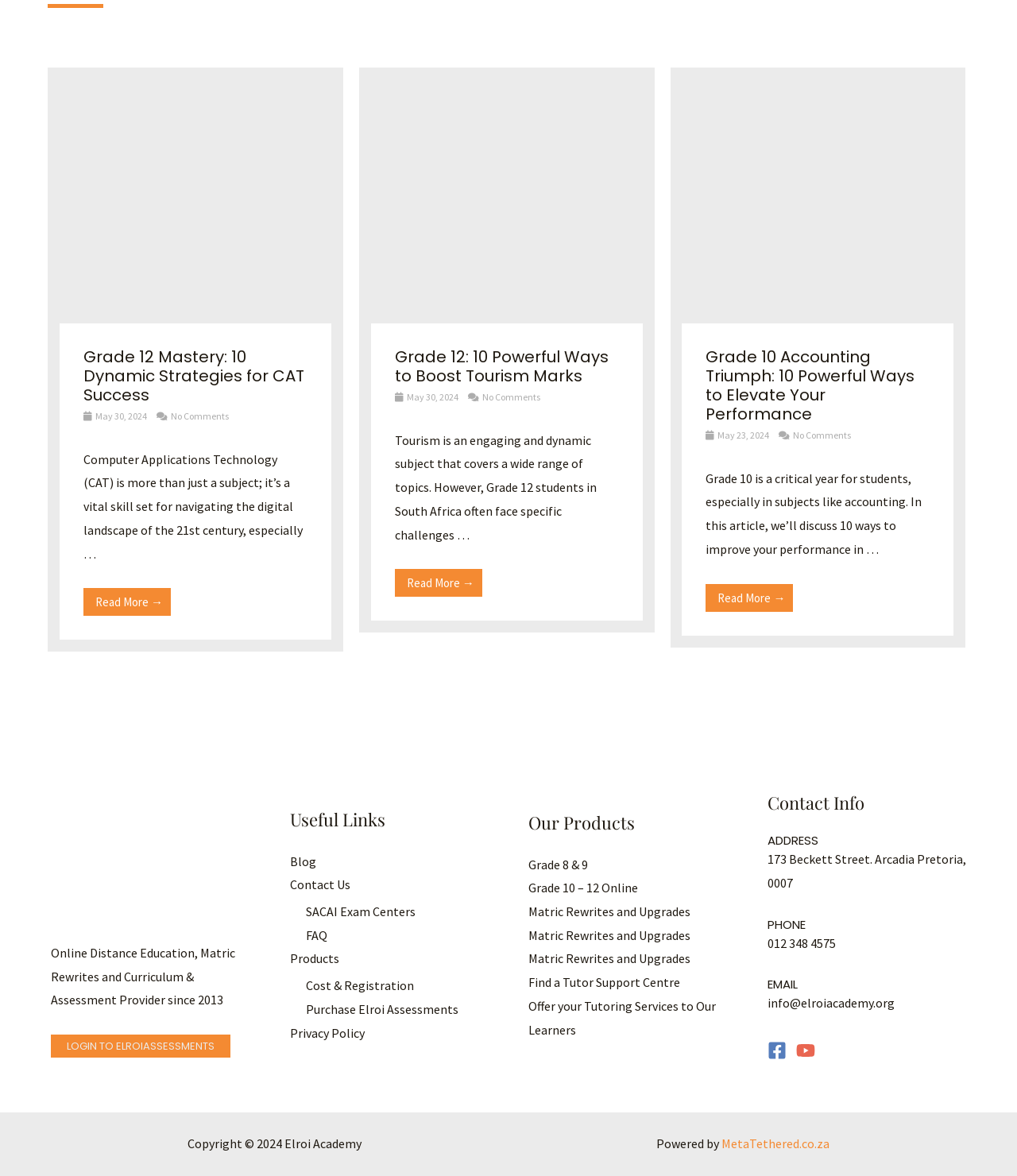Determine the bounding box coordinates of the target area to click to execute the following instruction: "Read more about Grade 12 Mastery."

[0.082, 0.5, 0.168, 0.524]